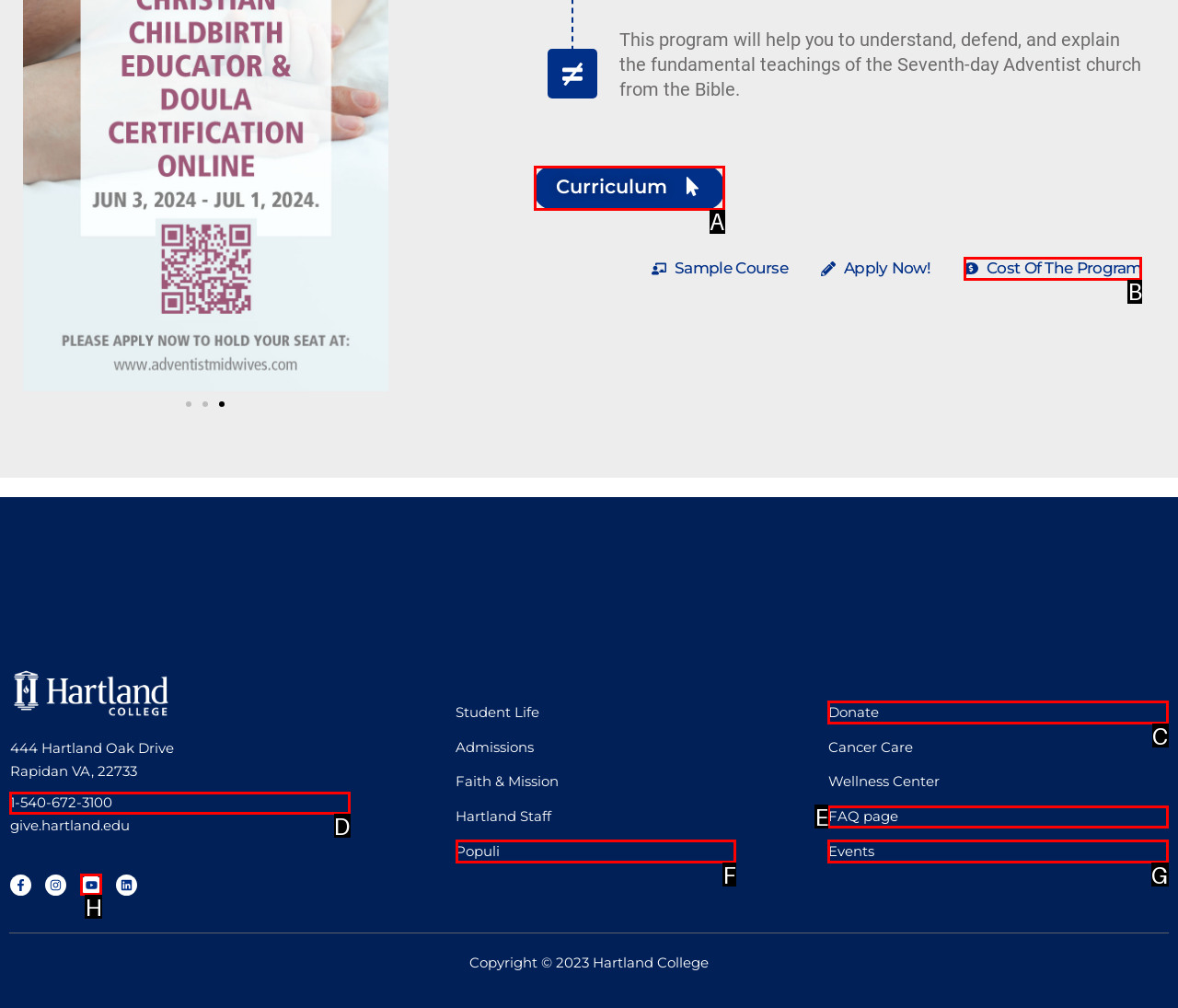Refer to the element description: FAQ page and identify the matching HTML element. State your answer with the appropriate letter.

E